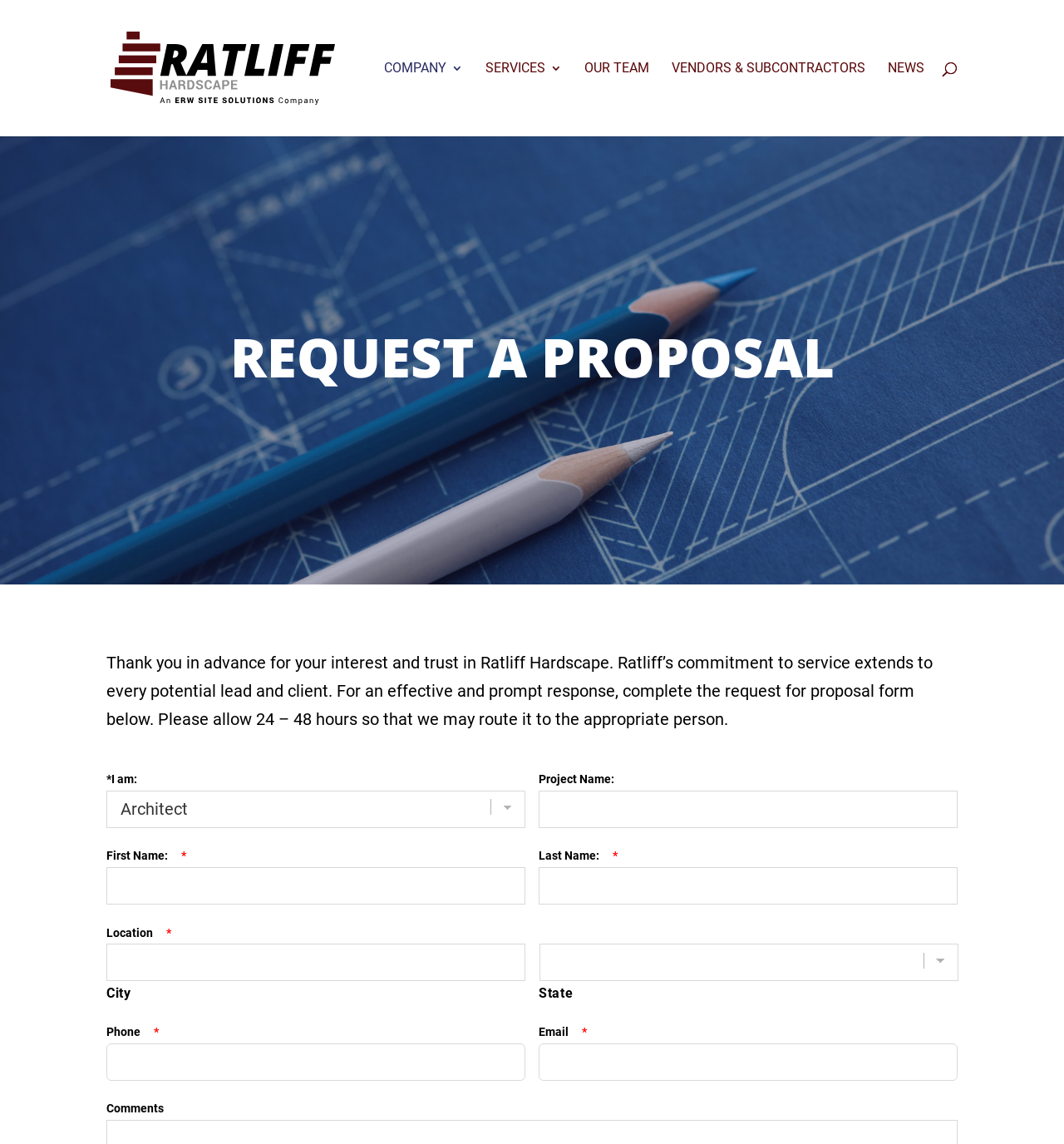Provide the bounding box coordinates of the UI element that matches the description: "Our Team".

[0.549, 0.055, 0.61, 0.119]